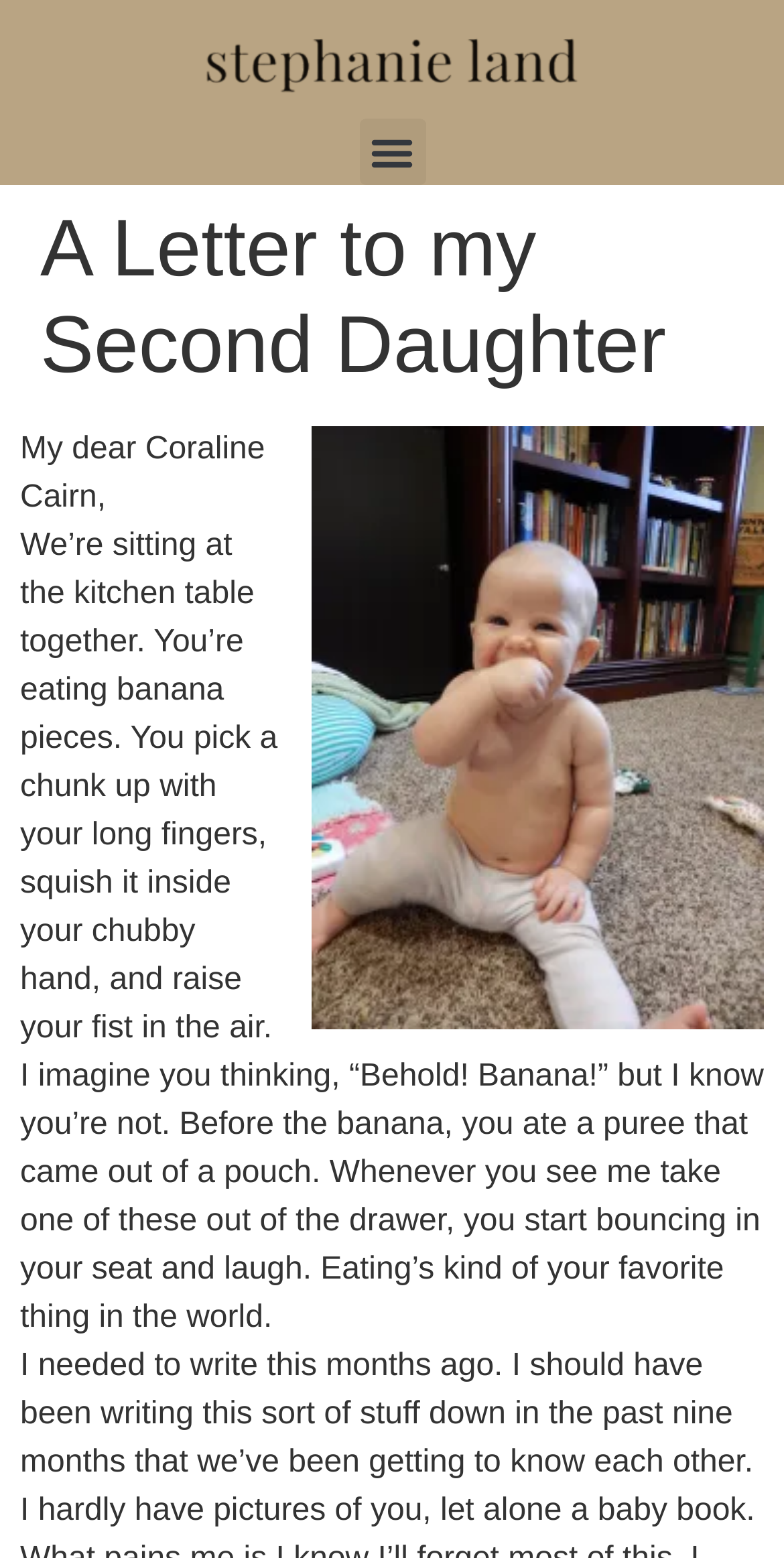What is the author imagining the daughter thinking?
Using the image as a reference, answer with just one word or a short phrase.

Behold! Banana!